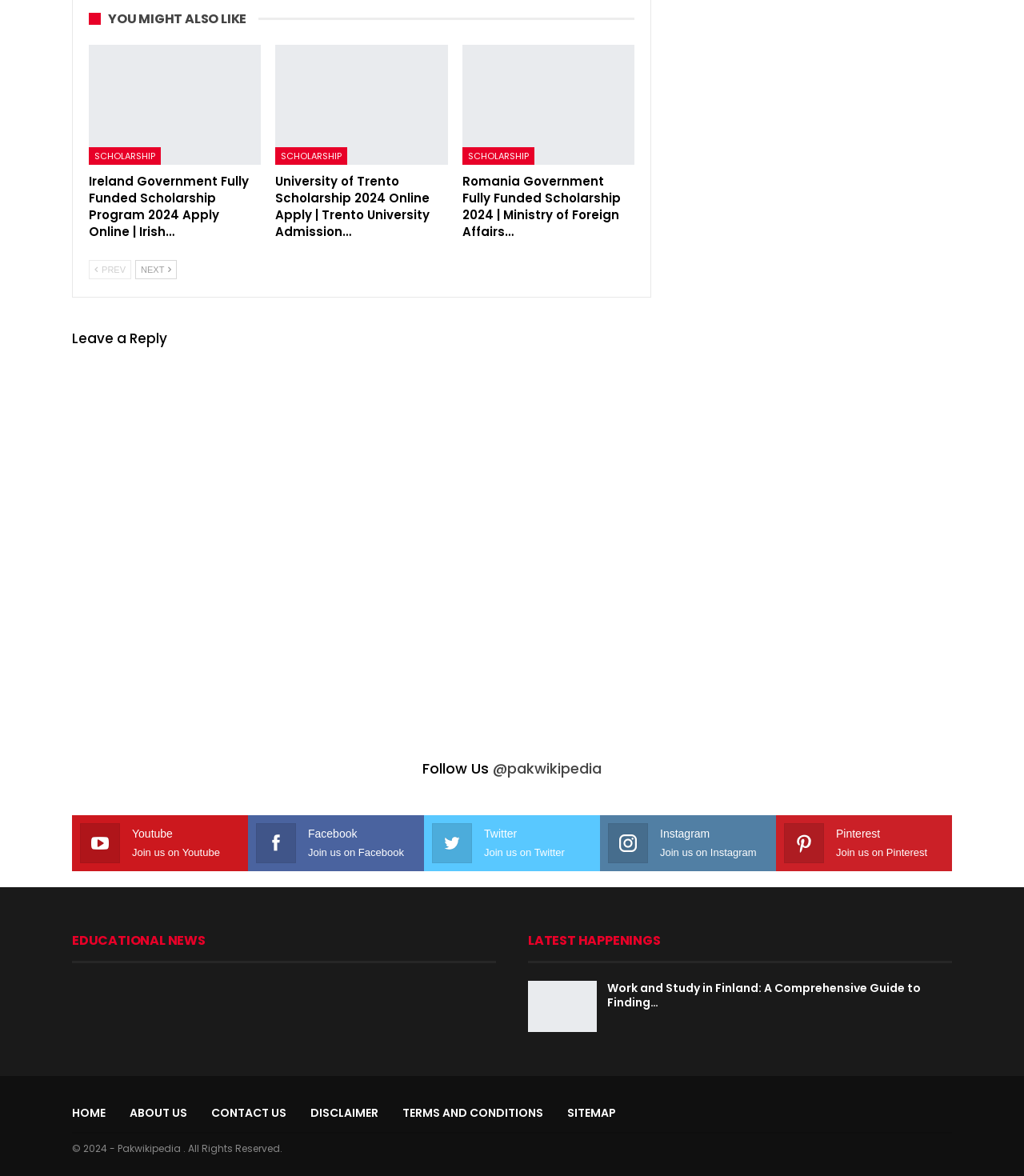What is the copyright information at the bottom of the webpage?
Please give a detailed and elaborate answer to the question.

The copyright information at the bottom of the webpage reads '© 2024 - Pakwikipedia. All Rights Reserved.' This suggests that the webpage is owned by Pakwikipedia and that all content on the webpage is copyrighted.